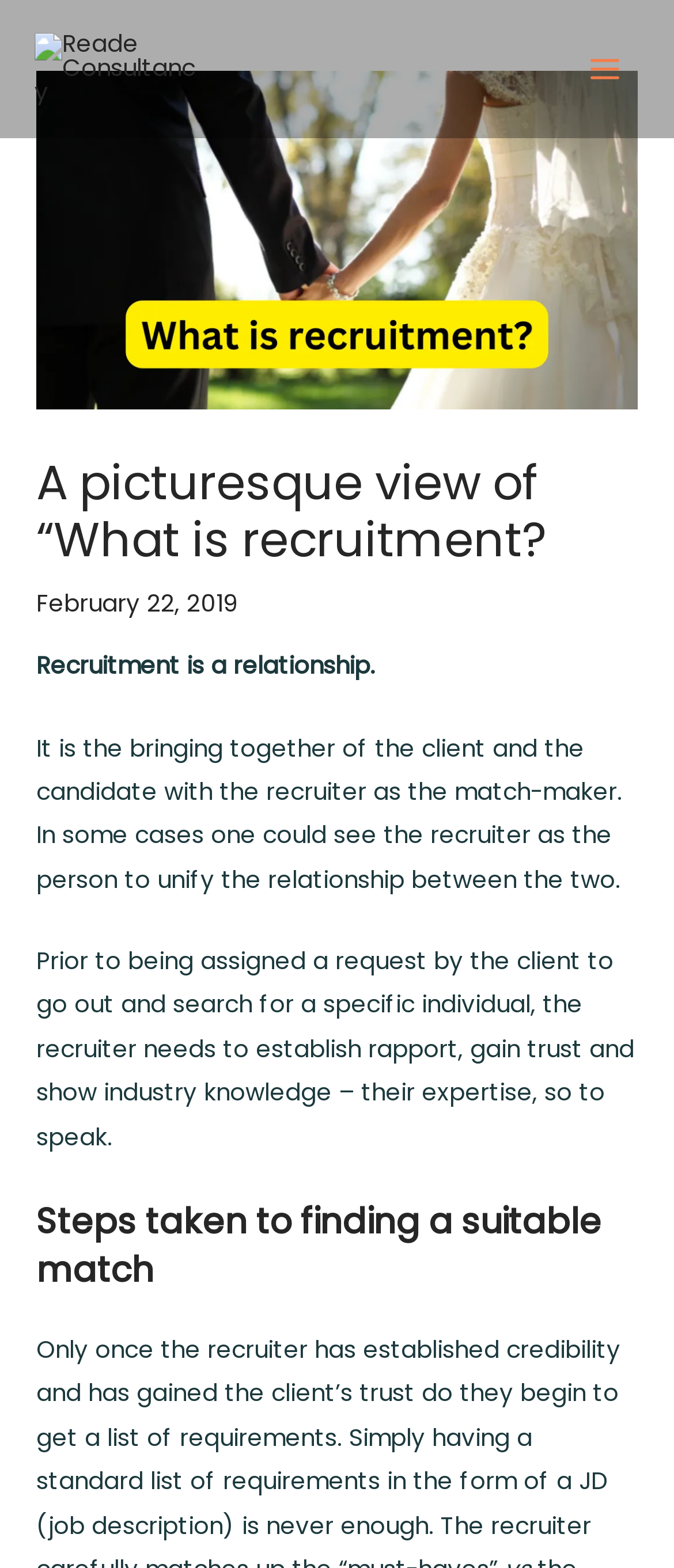Produce a meticulous description of the webpage.

The webpage is about recruitment, specifically discussing the concept of recruitment as a relationship between clients, candidates, and recruiters. At the top left of the page, there is a link to "Reade Consultancy" accompanied by an image with the same name. 

On the top right, there is a button labeled "Main Menu" with an image beside it. Below this button, there is a header section that spans almost the entire width of the page. Within this section, there is a heading that reads "A picturesque view of “What is recruitment?" followed by a date, "February 22, 2019". 

Below the date, there are three paragraphs of text. The first paragraph explains that recruitment is a relationship between clients, candidates, and recruiters. The second paragraph elaborates on the role of the recruiter in establishing rapport and trust with clients. The third paragraph is a continuation of the discussion, but its exact content is not specified.

Further down the page, there is a heading that reads "Steps taken to finding a suitable match", which suggests that the webpage will discuss the process of finding a suitable candidate for a client.